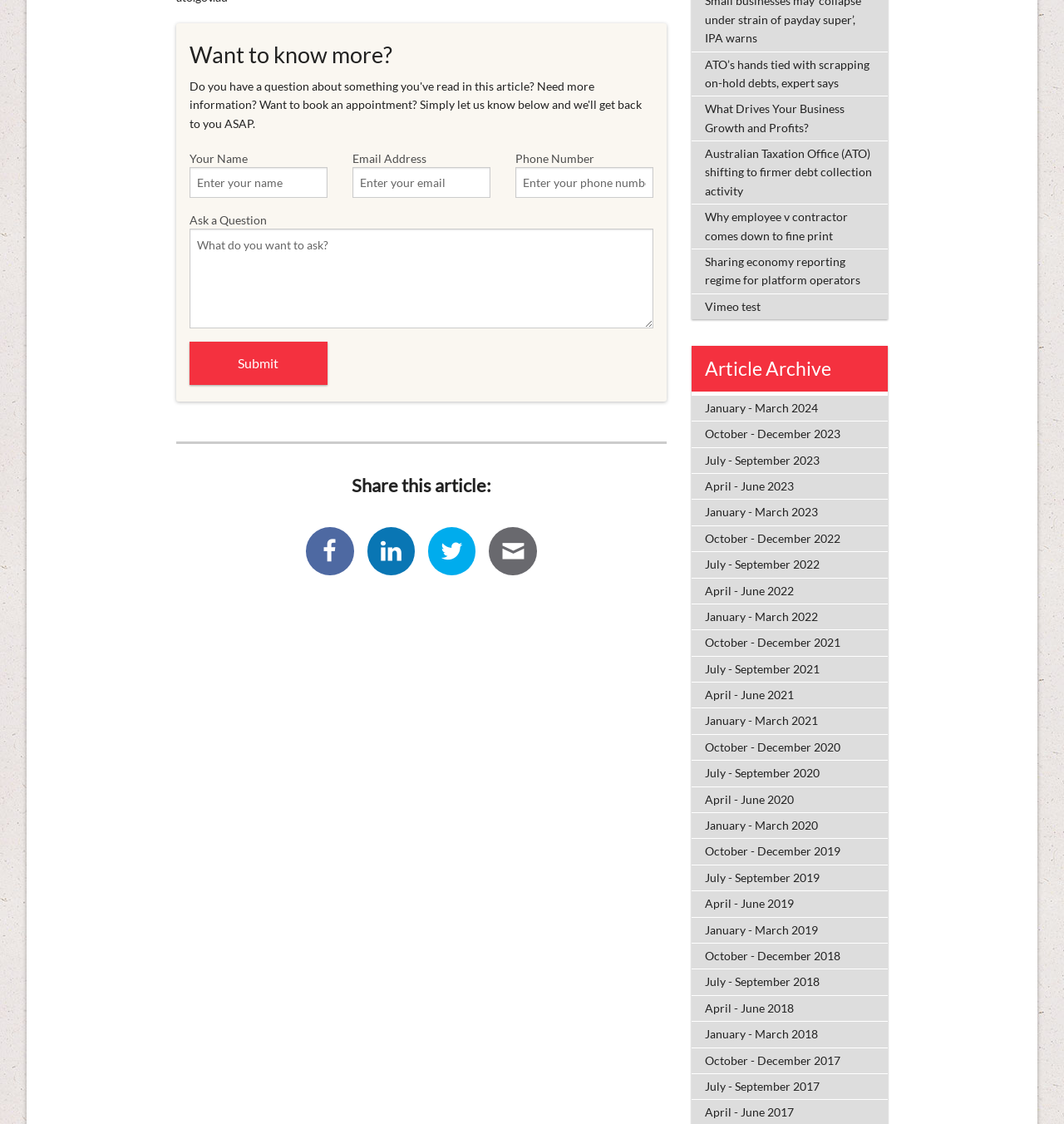Using the element description: "Advice for Admitted Students", determine the bounding box coordinates for the specified UI element. The coordinates should be four float numbers between 0 and 1, [left, top, right, bottom].

None